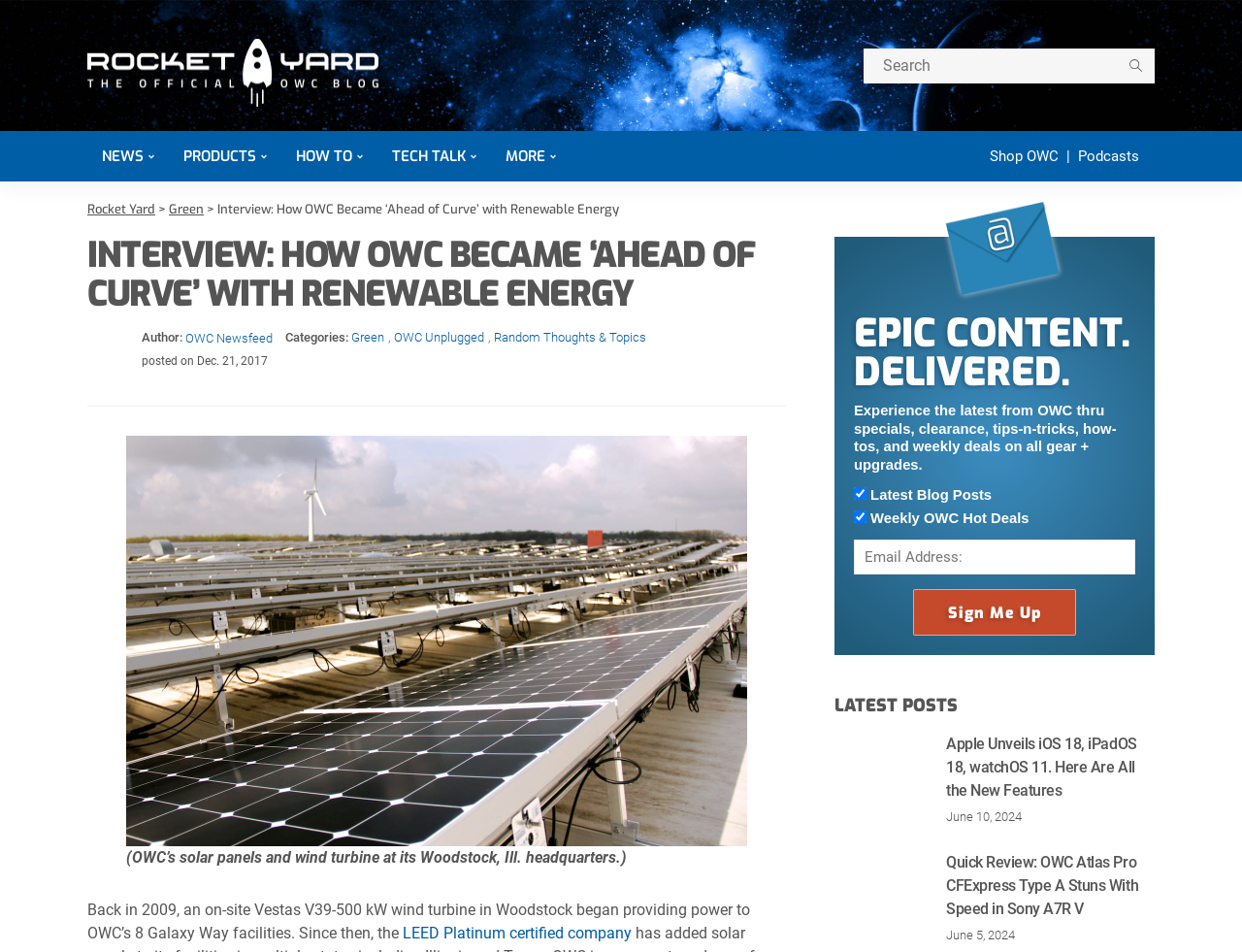What is the certification of the company?
Using the image as a reference, give a one-word or short phrase answer.

LEED Platinum